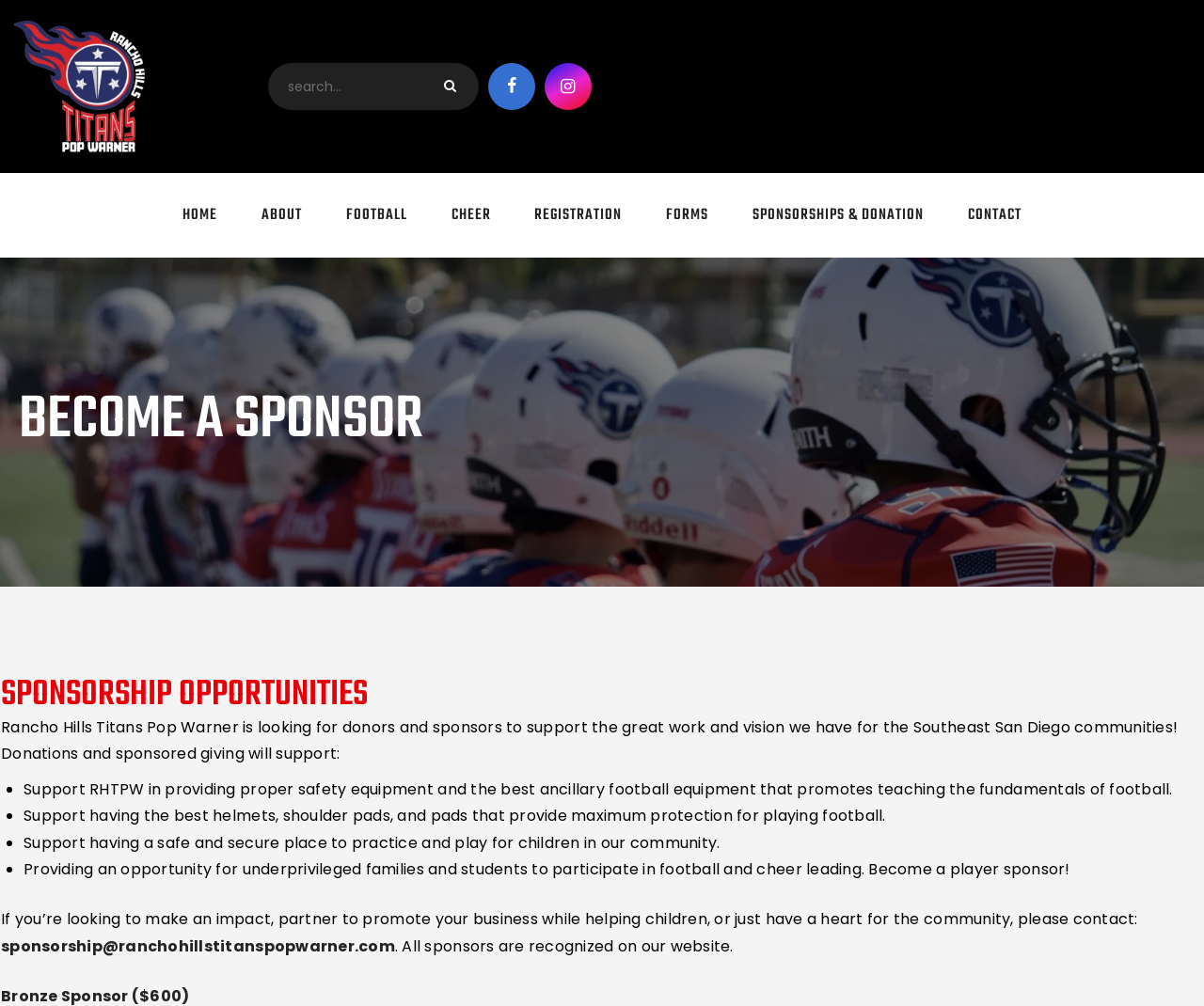Please analyze the image and give a detailed answer to the question:
What is recognized on the website?

I found this information by reading the text that says 'All sponsors are recognized on our website.' at the bottom of the webpage.